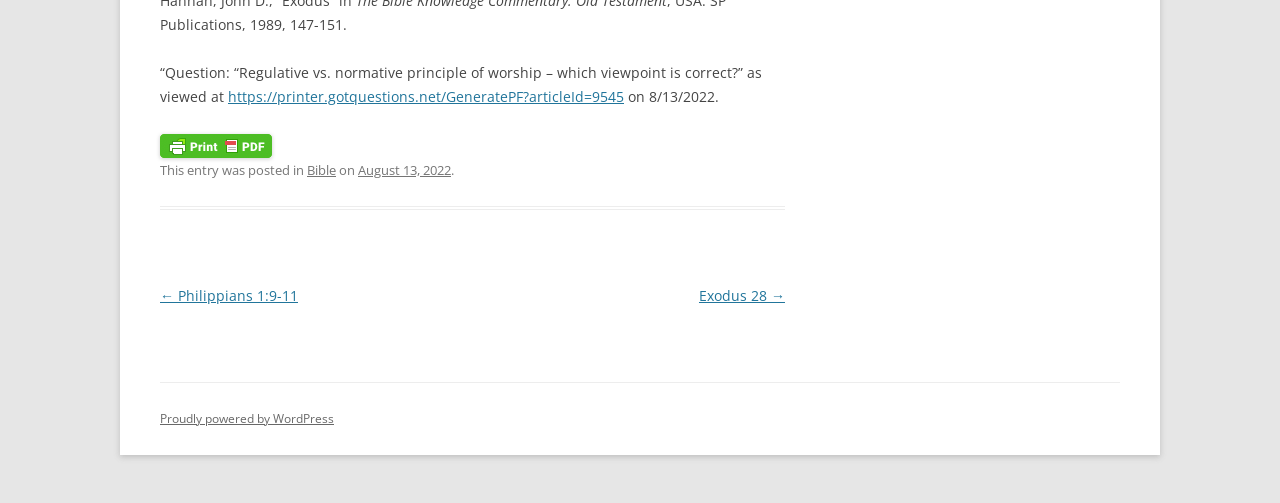What is the next post?
Refer to the image and provide a concise answer in one word or phrase.

Exodus 28